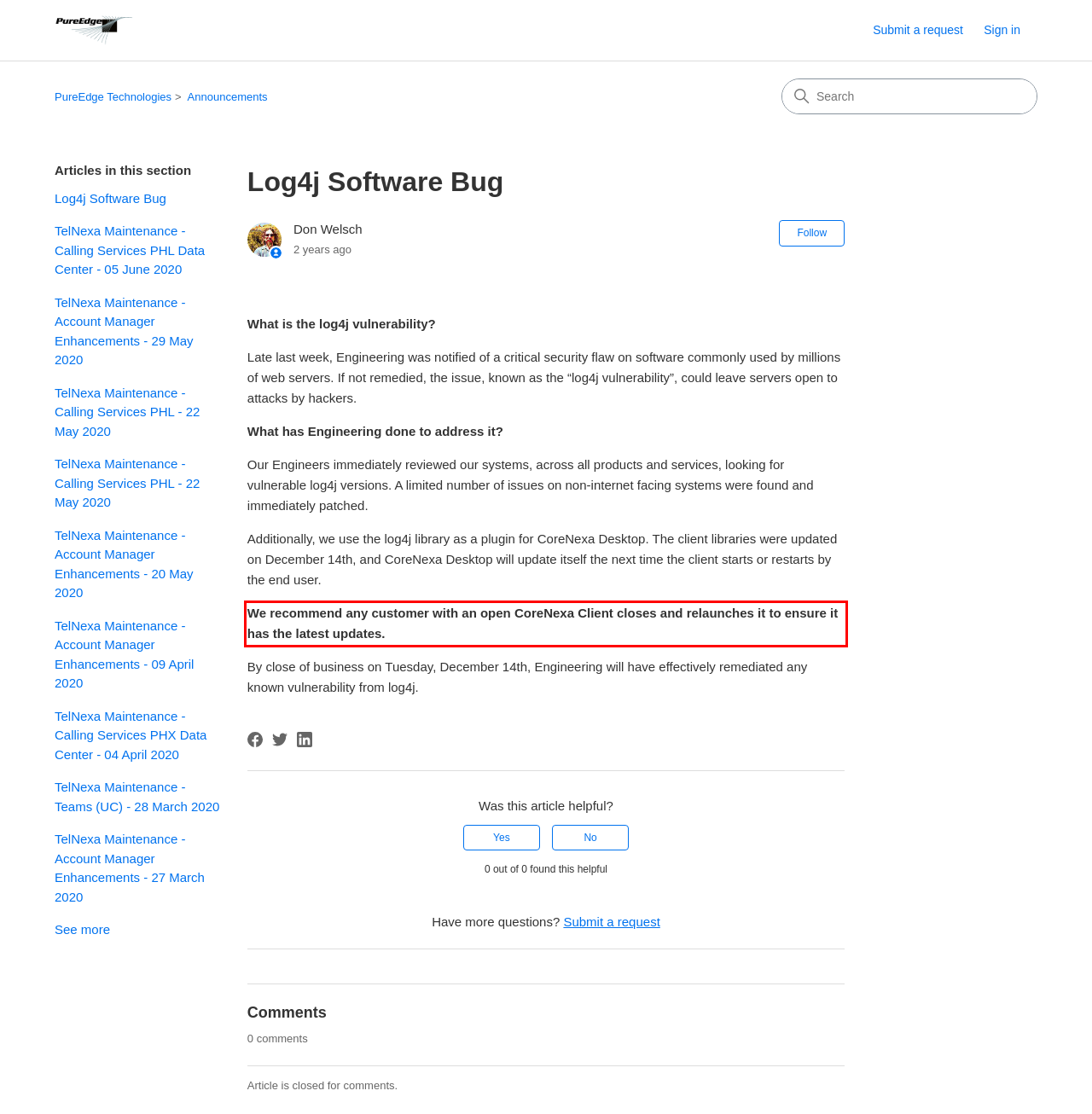Given a screenshot of a webpage with a red bounding box, please identify and retrieve the text inside the red rectangle.

We recommend any customer with an open CoreNexa Client closes and relaunches it to ensure it has the latest updates.